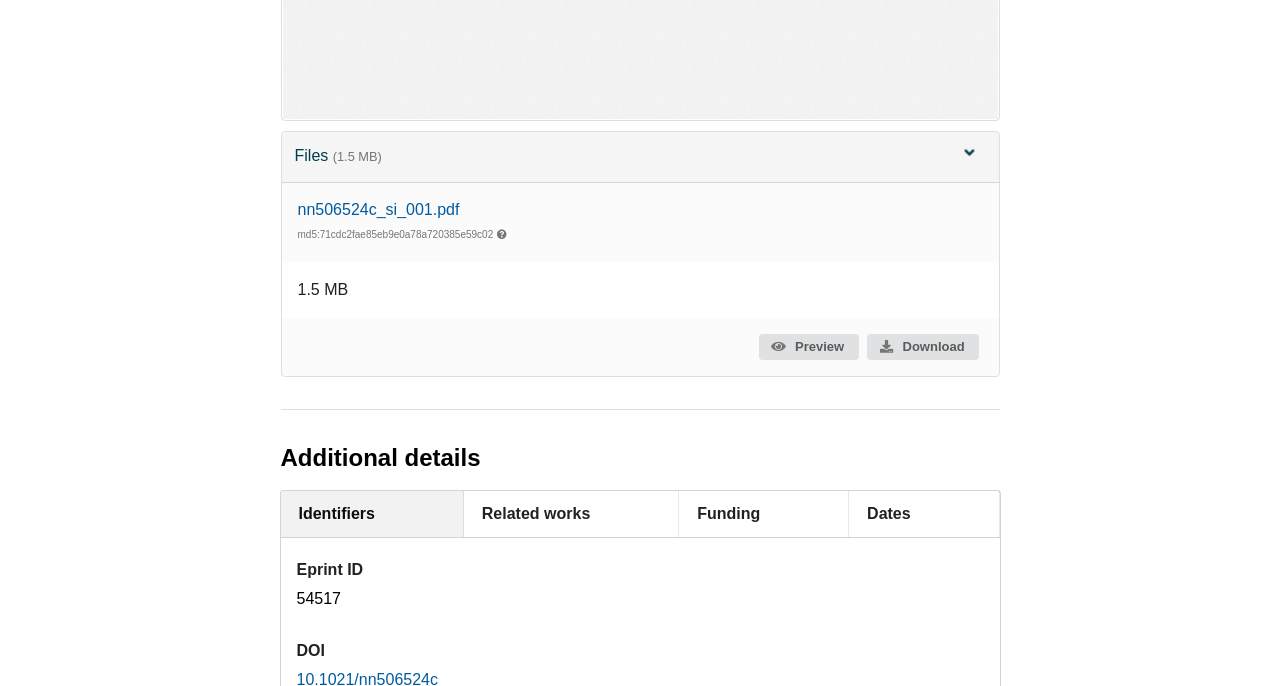Please give the bounding box coordinates of the area that should be clicked to fulfill the following instruction: "Switch to Funding tab". The coordinates should be in the format of four float numbers from 0 to 1, i.e., [left, top, right, bottom].

[0.531, 0.716, 0.663, 0.784]